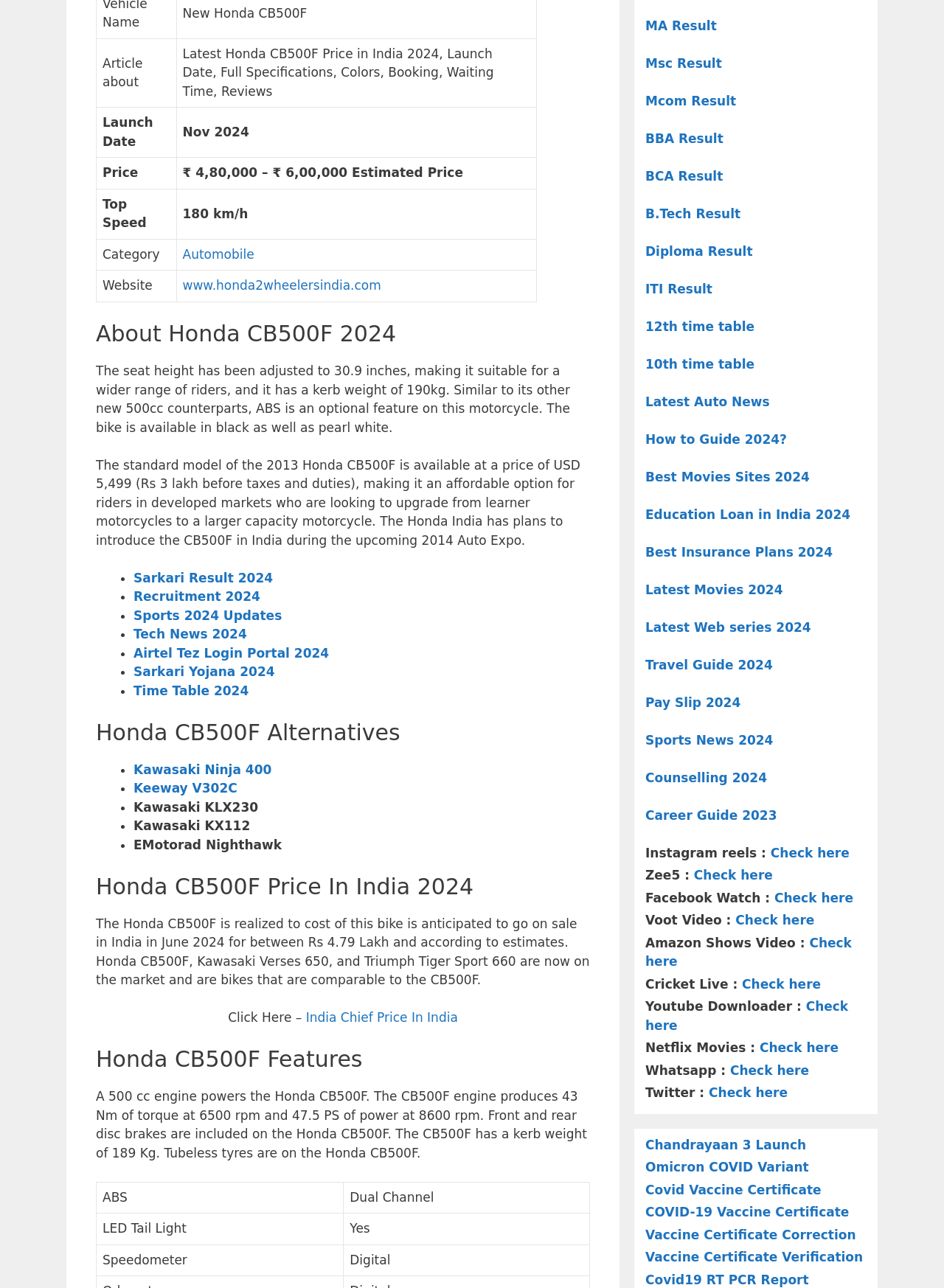Use a single word or phrase to answer this question: 
What is the category of Honda CB500F?

Automobile